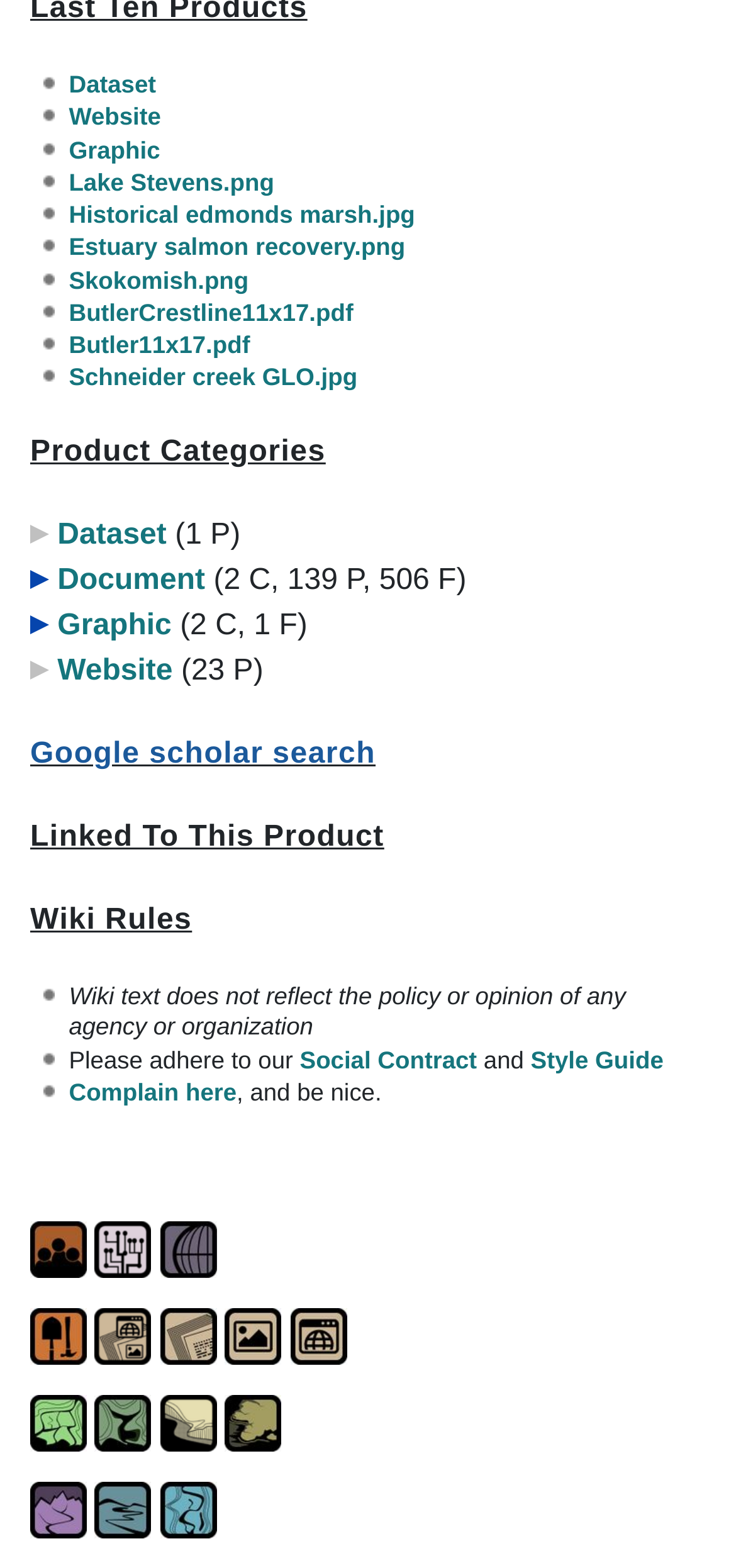Locate the bounding box coordinates of the area you need to click to fulfill this instruction: 'Read Wiki Rules'. The coordinates must be in the form of four float numbers ranging from 0 to 1: [left, top, right, bottom].

[0.041, 0.577, 0.261, 0.598]